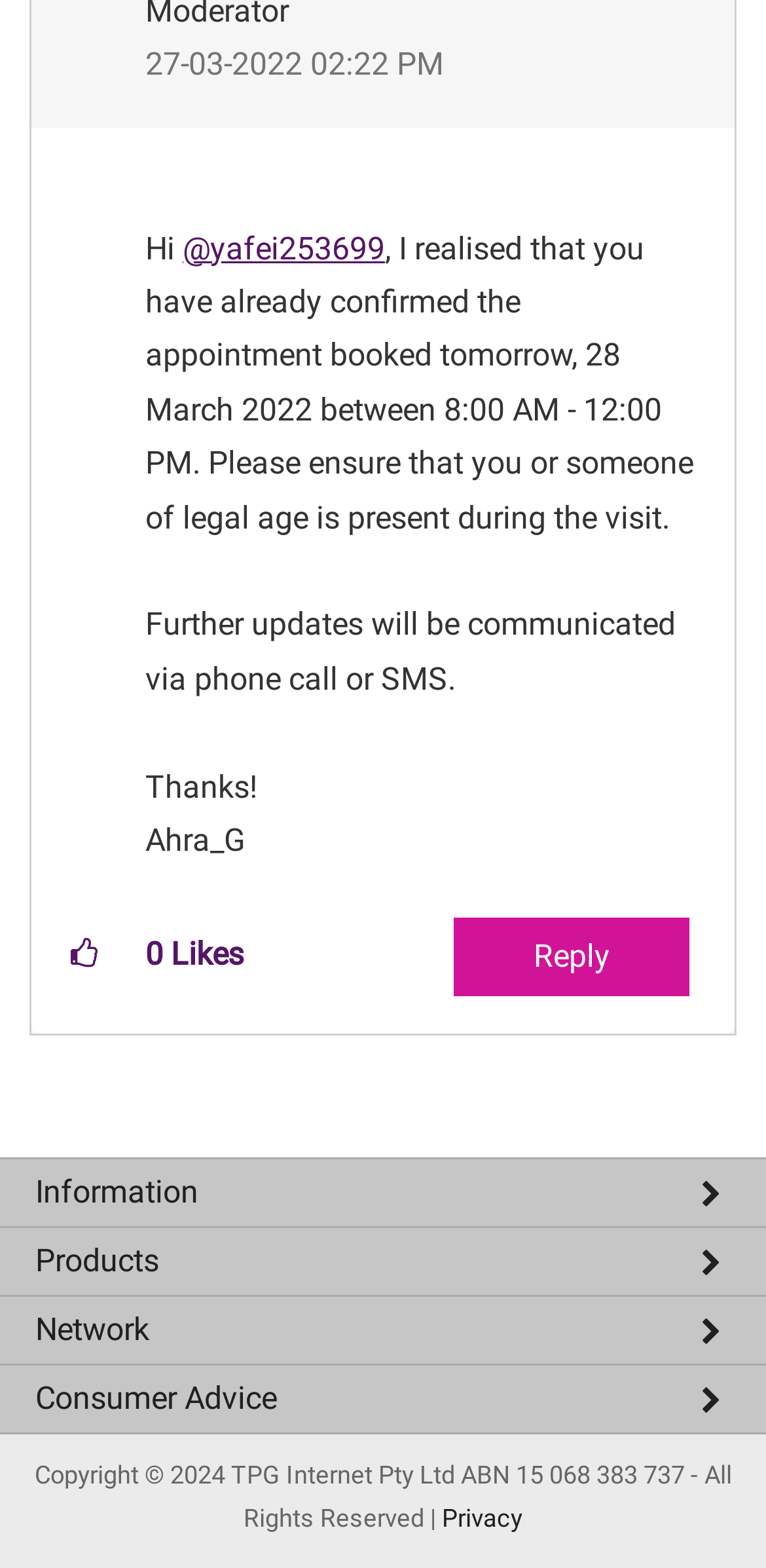Locate the UI element described as follows: "Fibre to the Building". Return the bounding box coordinates as four float numbers between 0 and 1 in the order [left, top, right, bottom].

[0.0, 0.945, 1.0, 0.985]